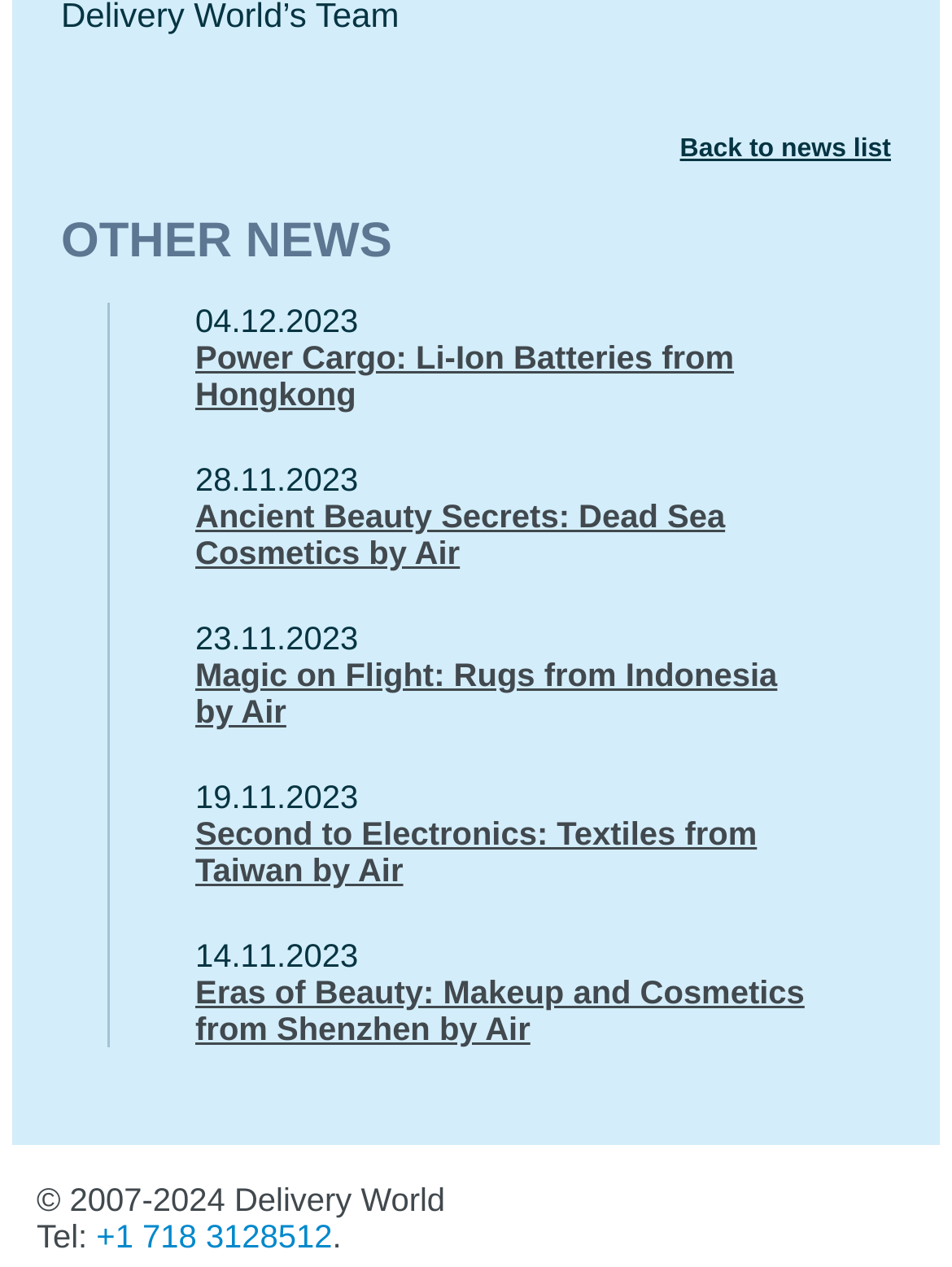What is the phone number provided at the bottom of the page?
Please provide a comprehensive answer based on the information in the image.

I found the phone number by looking at the link element at the bottom of the page, which is '+1 718 3128512'. It is located next to the StaticText 'Tel:'.